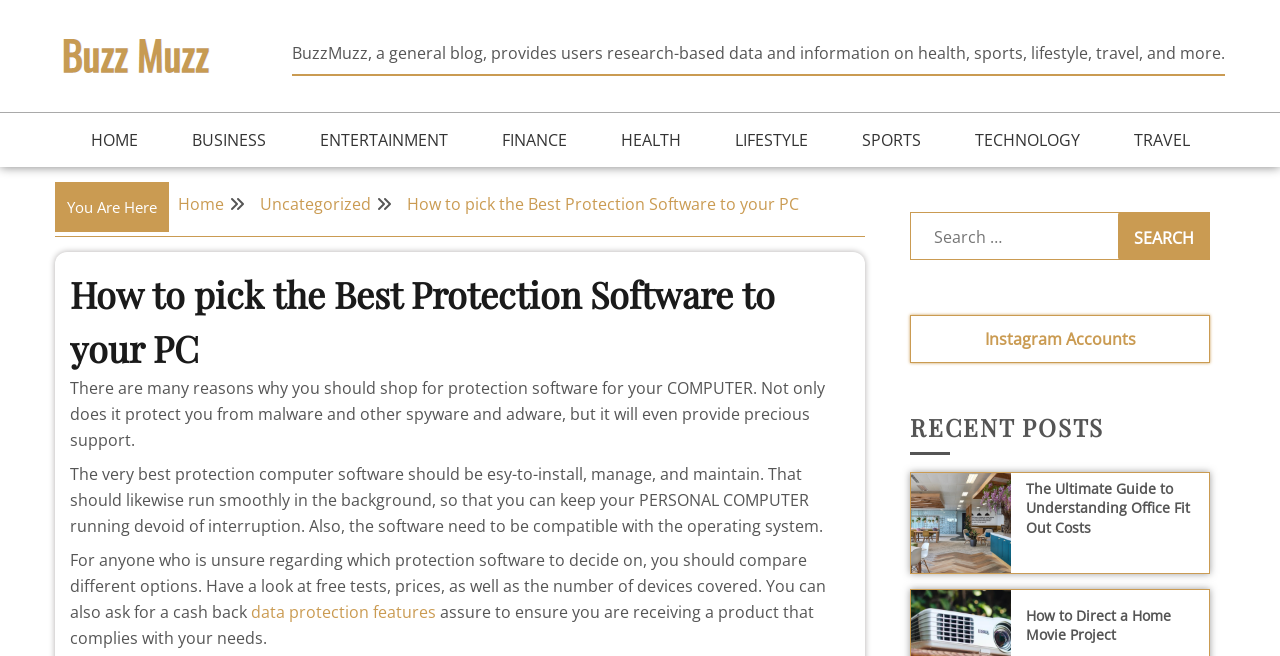What is the topic of the current webpage?
Answer the question with a detailed and thorough explanation.

The heading element at the top of the webpage says 'How to pick the Best Protection Software to your PC', indicating that the topic of the current webpage is about selecting the right protection software for one's computer.